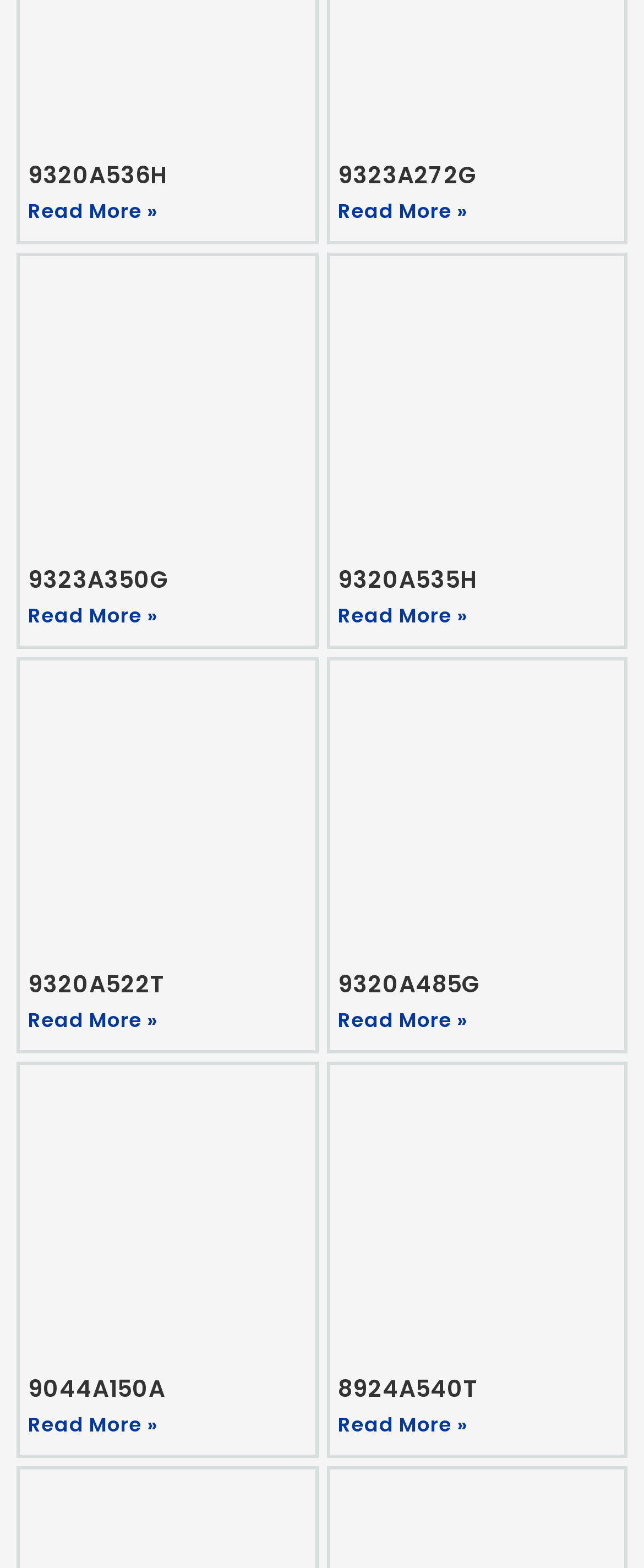Could you find the bounding box coordinates of the clickable area to complete this instruction: "View Delphi Injection Pump 9323A350G For Perkins 2644H013"?

[0.031, 0.163, 0.488, 0.351]